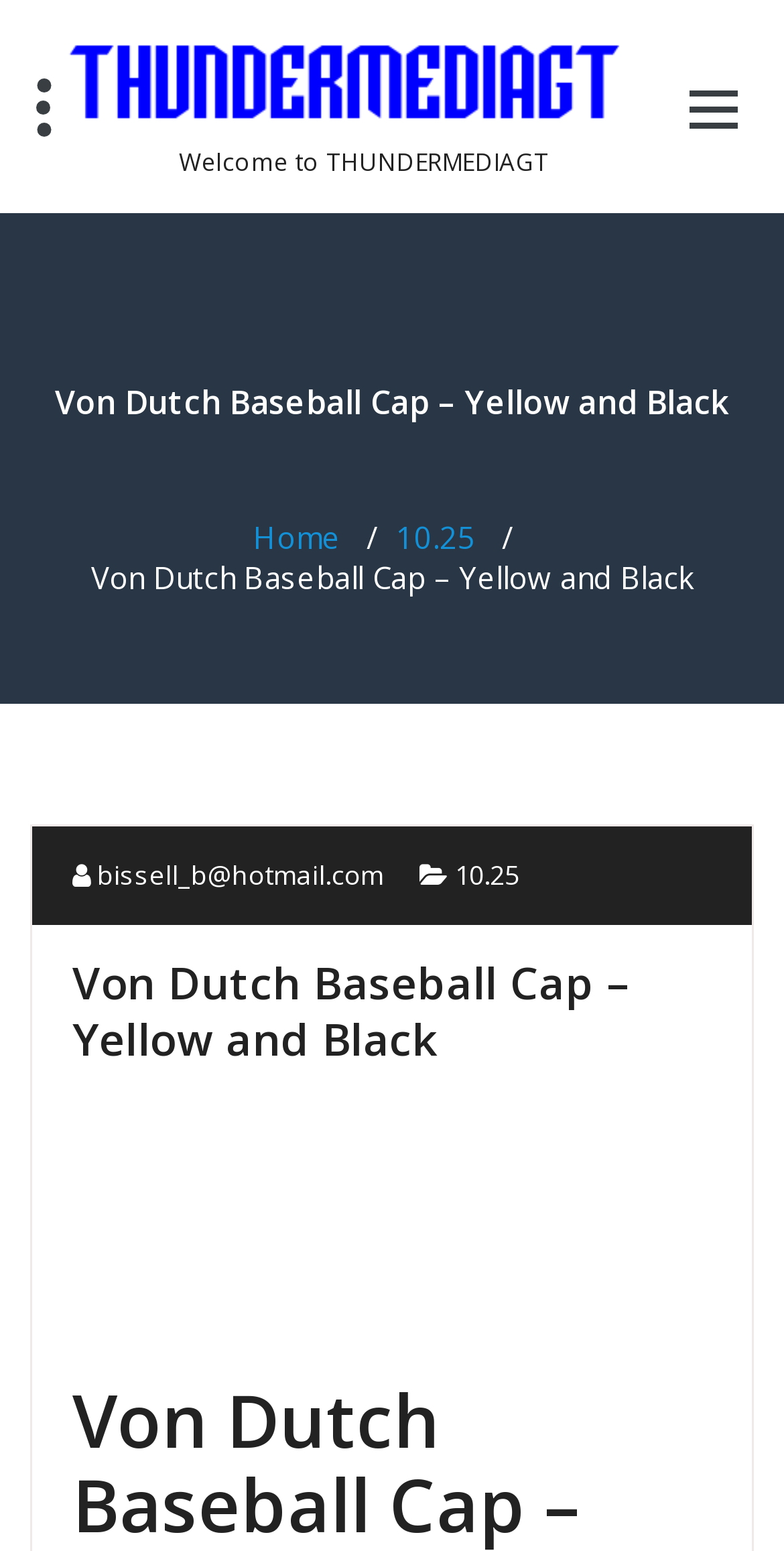Reply to the question below using a single word or brief phrase:
What is the name of the website?

THUNDERMEDIAGT